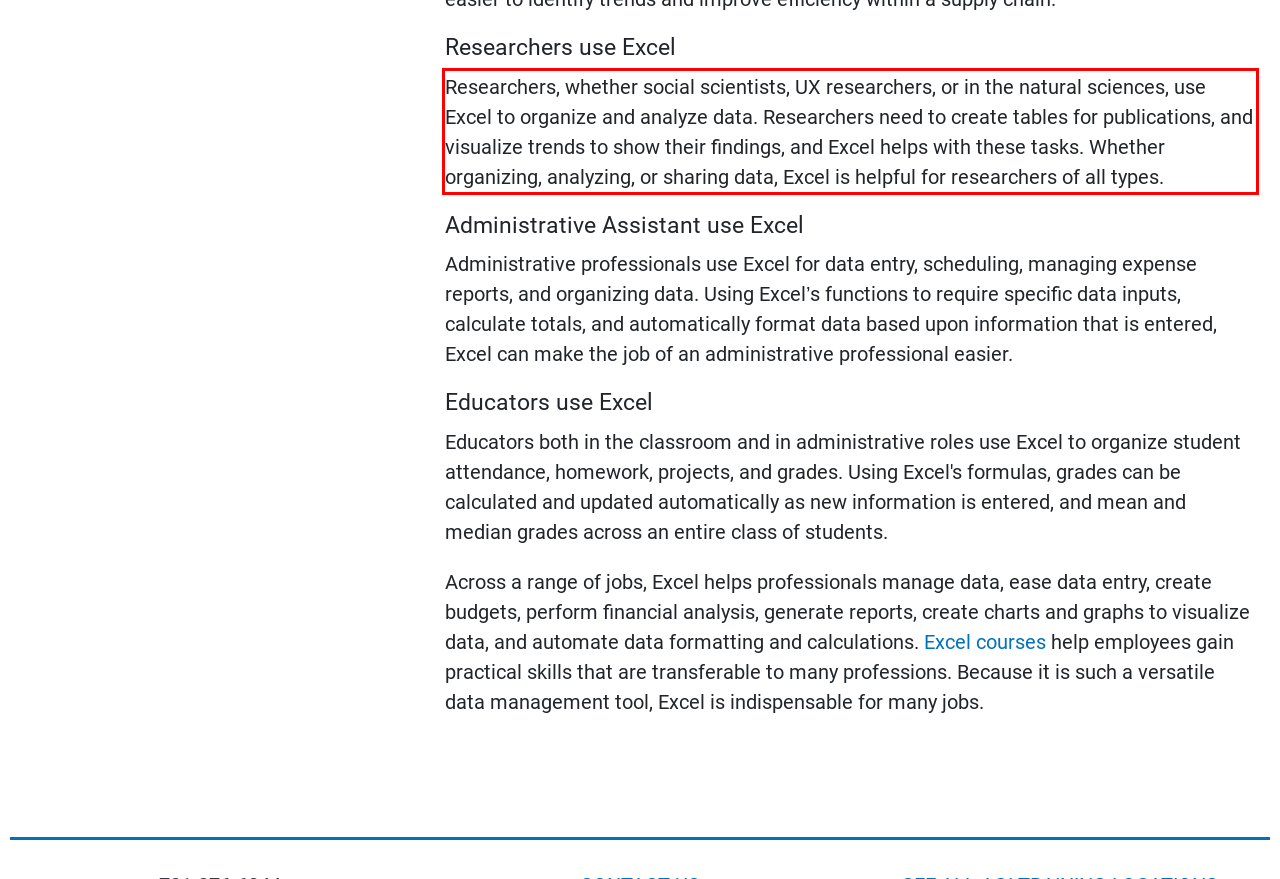Given a screenshot of a webpage containing a red bounding box, perform OCR on the text within this red bounding box and provide the text content.

Researchers, whether social scientists, UX researchers, or in the natural sciences, use Excel to organize and analyze data. Researchers need to create tables for publications, and visualize trends to show their findings, and Excel helps with these tasks. Whether organizing, analyzing, or sharing data, Excel is helpful for researchers of all types.